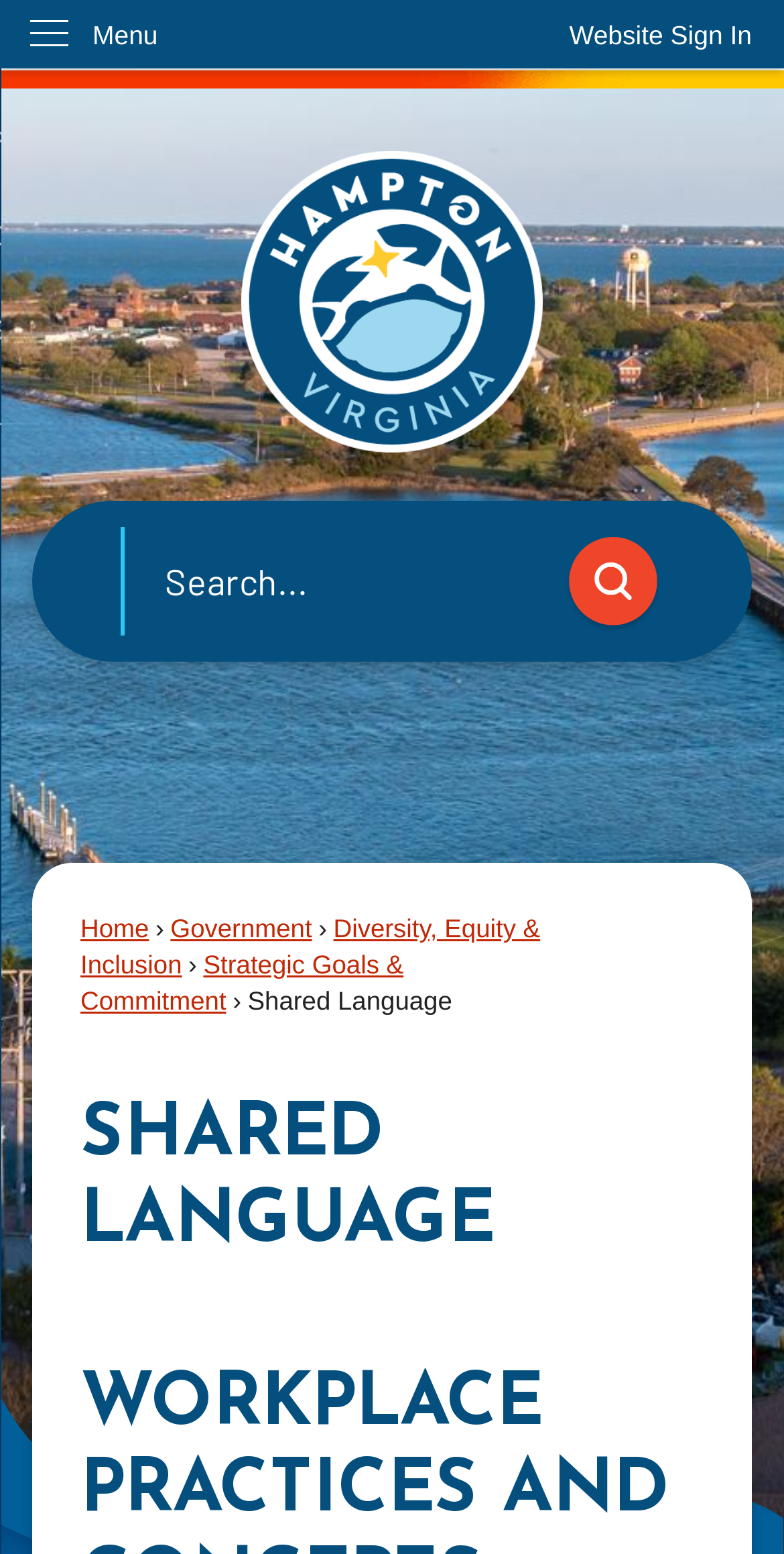What is the name of the city's official website?
Answer the question with a detailed explanation, including all necessary information.

The answer can be found by looking at the link 'Hampton VA Homepage' which has an image with the same name, indicating that it is the official website of the city of Hampton, Virginia.